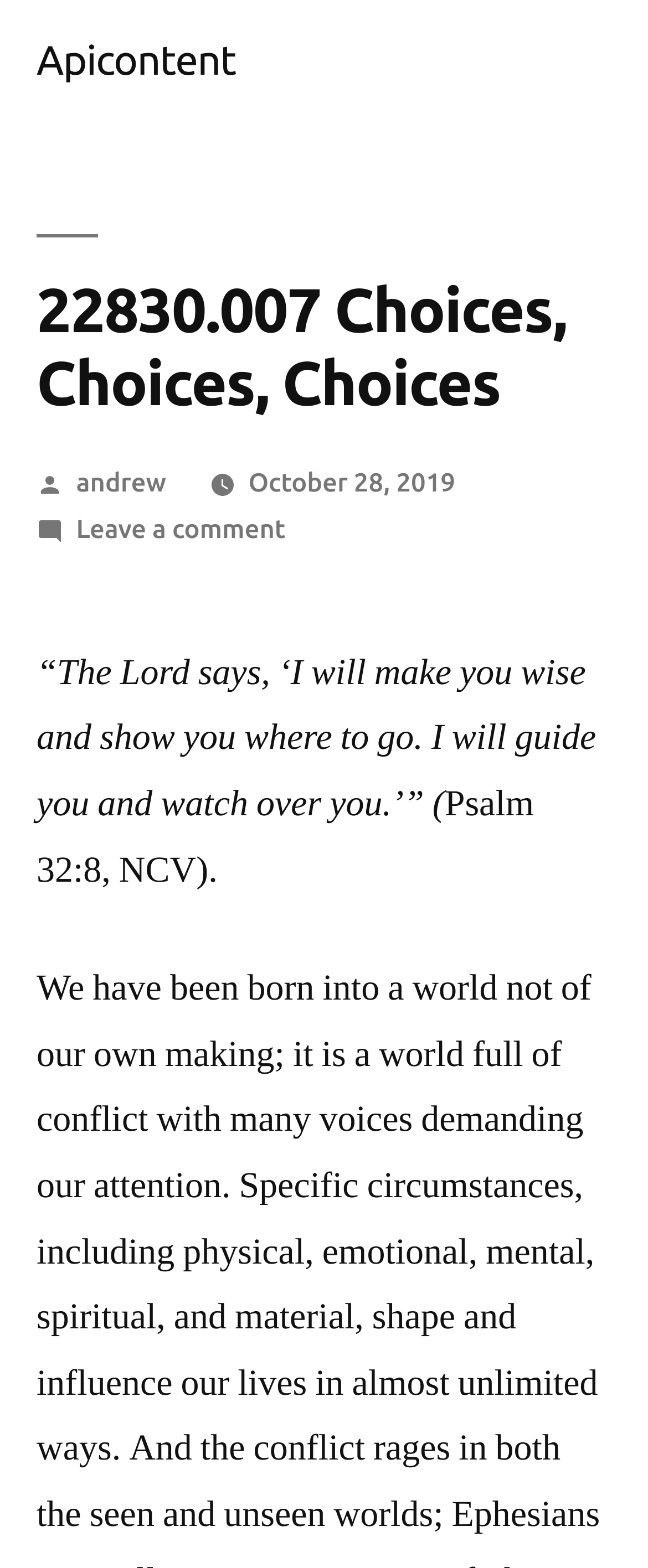Provide the bounding box coordinates of the HTML element described by the text: "Apicontent".

[0.056, 0.023, 0.364, 0.053]